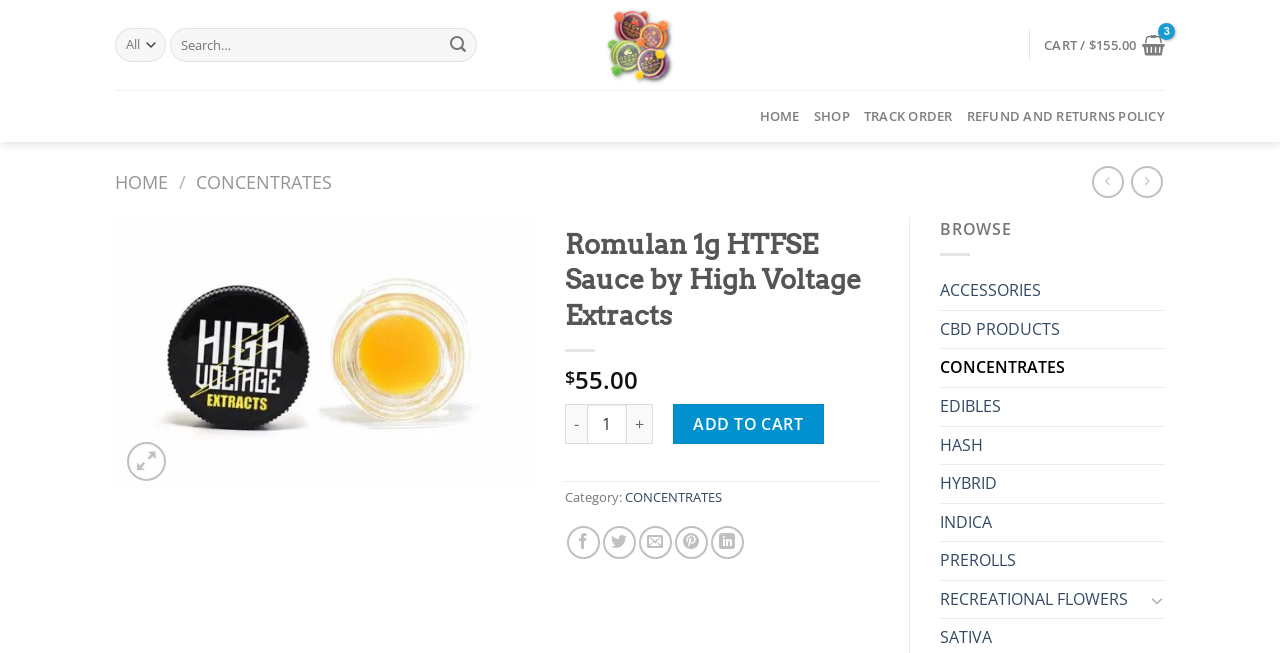Identify and extract the main heading of the webpage.

Romulan 1g HTFSE Sauce by High Voltage Extracts